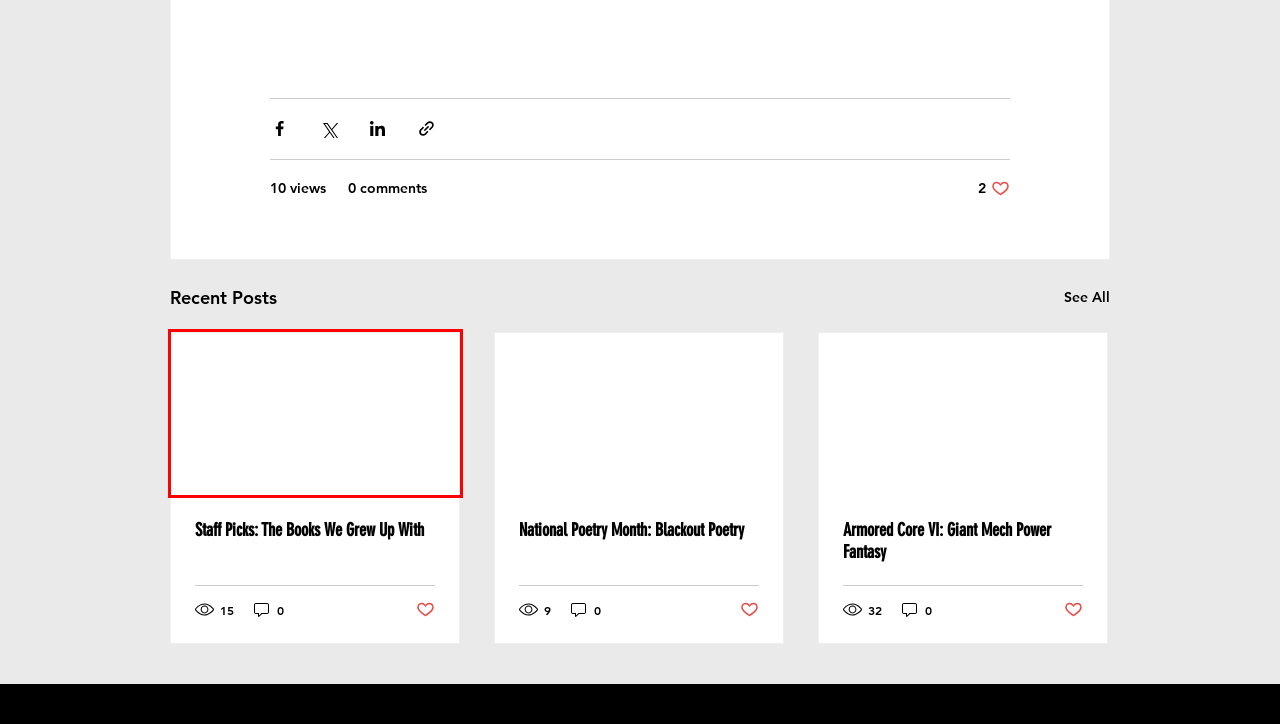You are provided a screenshot of a webpage featuring a red bounding box around a UI element. Choose the webpage description that most accurately represents the new webpage after clicking the element within the red bounding box. Here are the candidates:
A. BLOG | Caldwell Public Library | United States
B. Staff Picks: The Books We Grew Up With
C. National Poetry Month: Blackout Poetry
D. Events
E. Boost your child's learning with free Vroom Tips
F. Book Recommendations
G. Library Resources
H. Armored Core VI: Giant Mech Power Fantasy

B